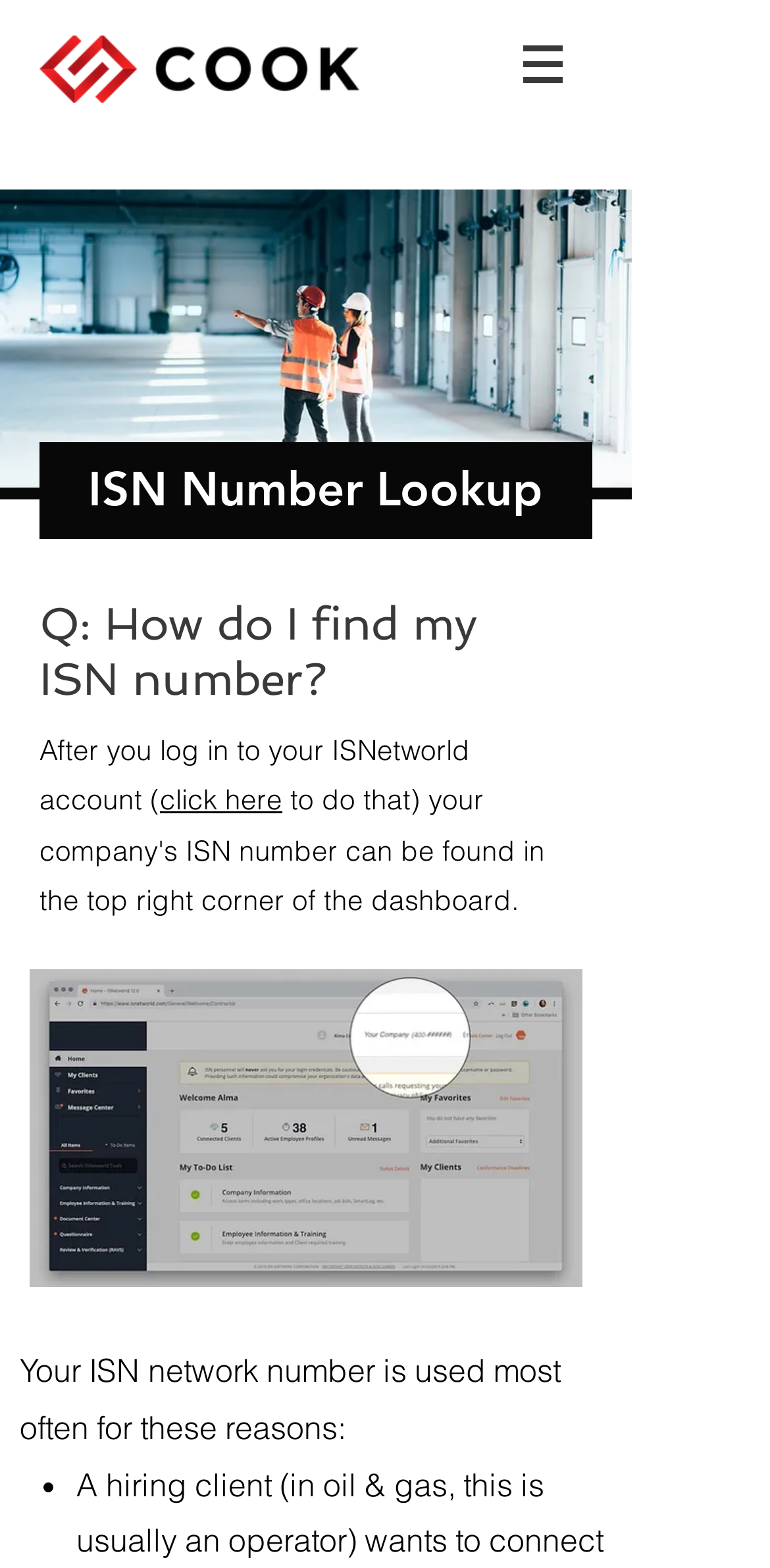What are the reasons for using the ISN network number?
Analyze the image and deliver a detailed answer to the question.

The webpage lists several reasons for using the ISN network number, including operators who want to connect with me and others. The exact reasons are not specified, but it implies that the ISN number is necessary for various purposes.